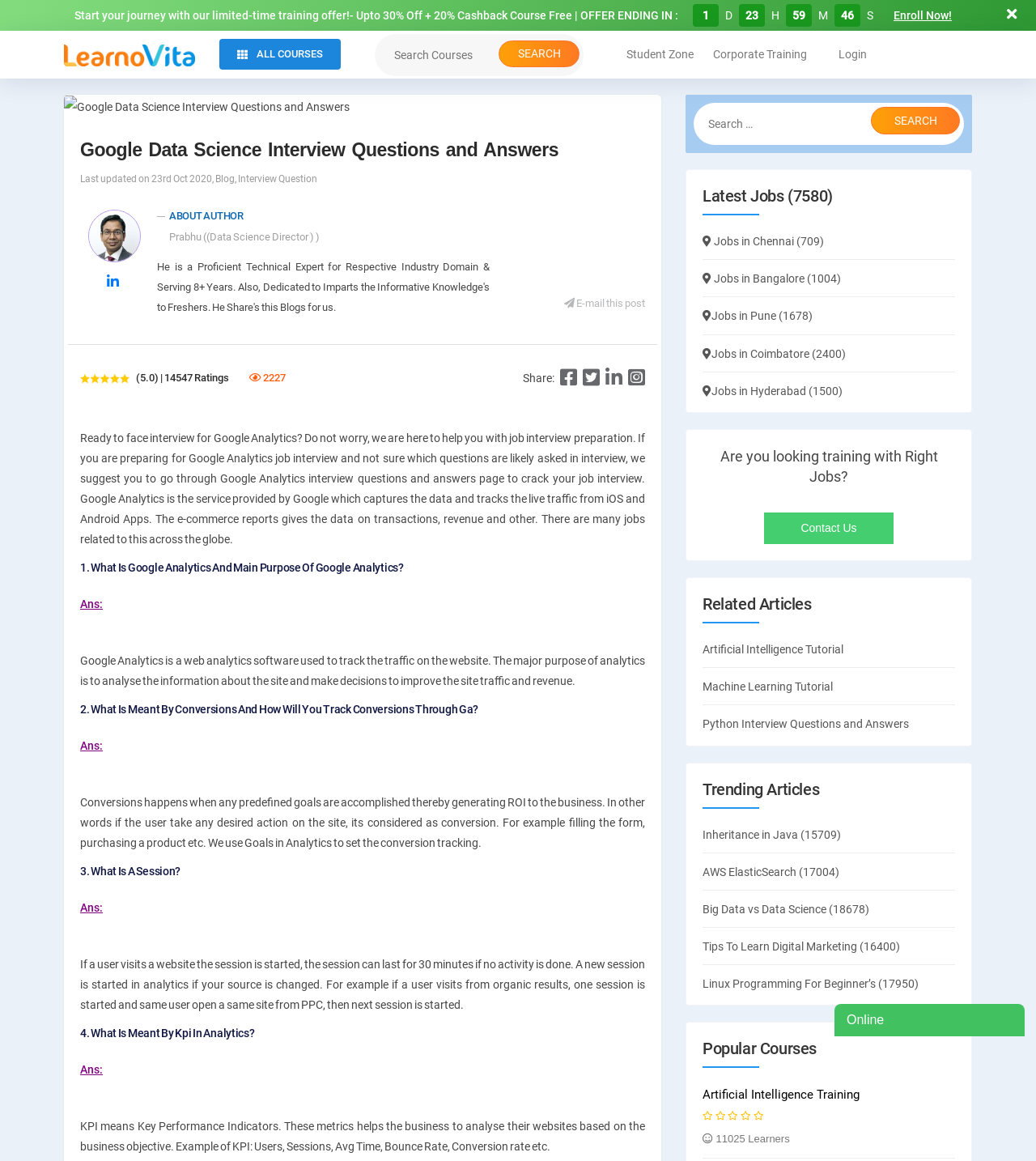Determine the bounding box coordinates of the element's region needed to click to follow the instruction: "Search for courses". Provide these coordinates as four float numbers between 0 and 1, formatted as [left, top, right, bottom].

[0.362, 0.029, 0.563, 0.065]